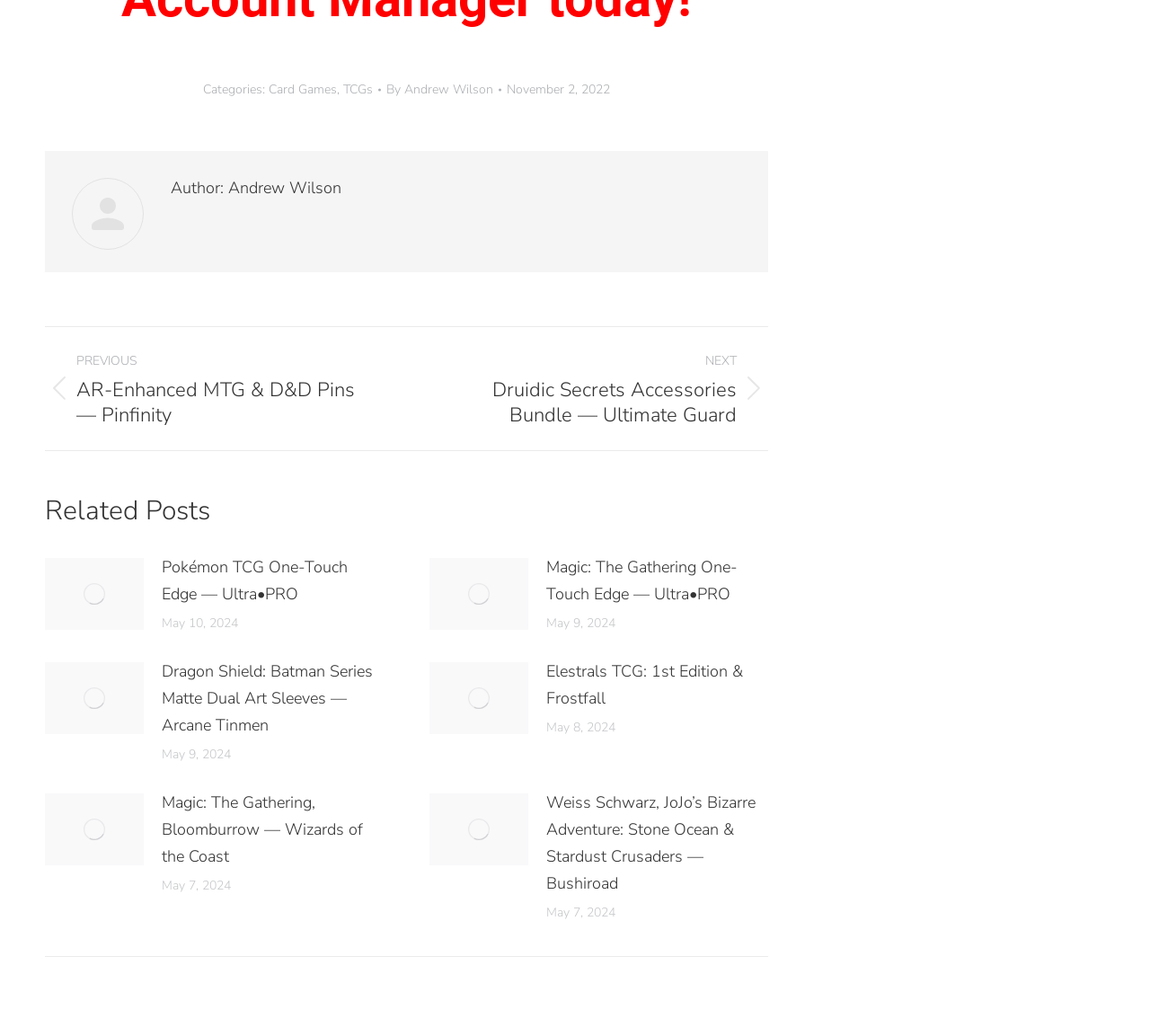Specify the bounding box coordinates of the area to click in order to execute this command: 'Click on the 'Card Games' link'. The coordinates should consist of four float numbers ranging from 0 to 1, and should be formatted as [left, top, right, bottom].

[0.234, 0.078, 0.293, 0.094]